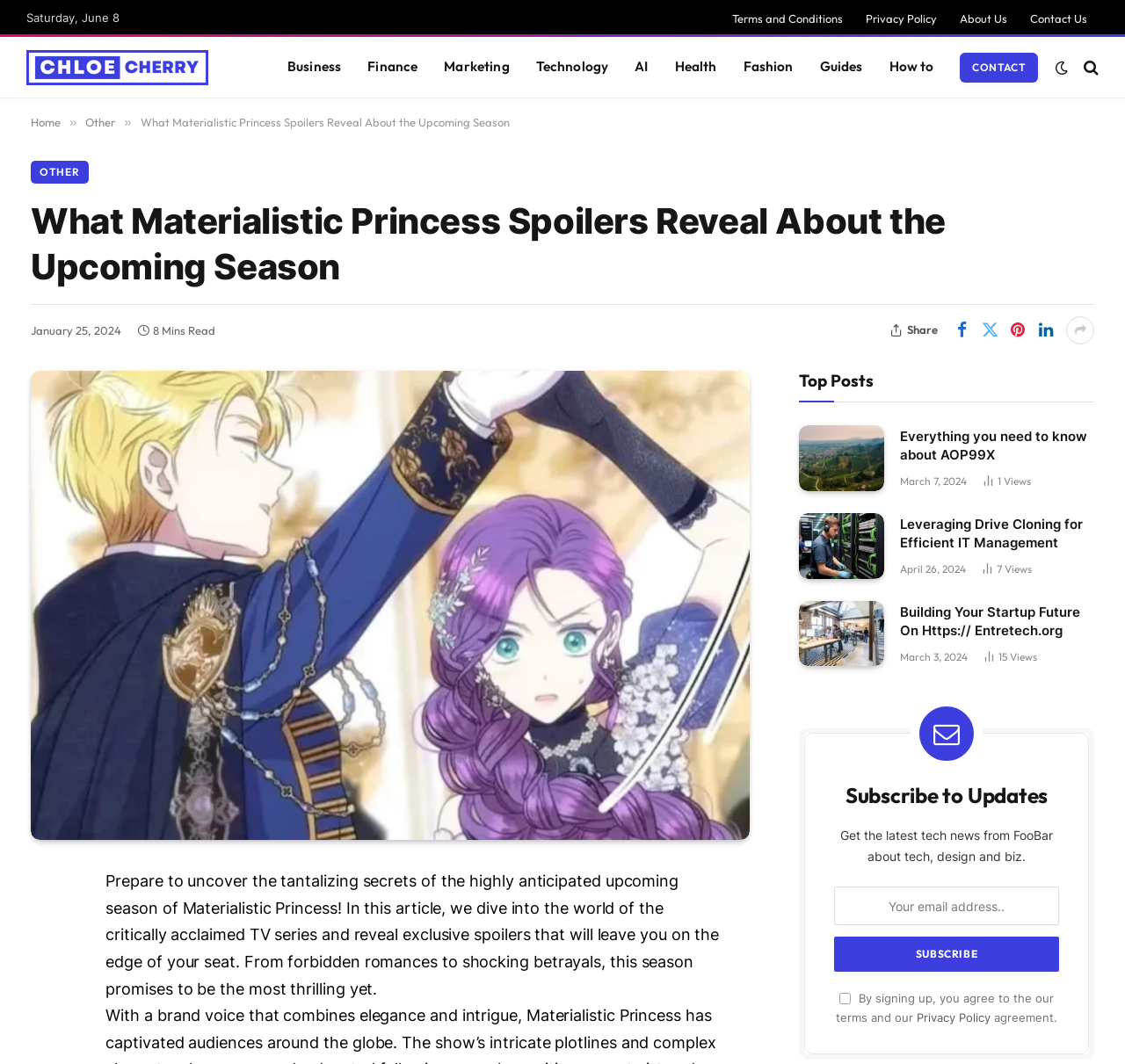Given the webpage screenshot and the description, determine the bounding box coordinates (top-left x, top-left y, bottom-right x, bottom-right y) that define the location of the UI element matching this description: Privacy Policy

[0.759, 0.002, 0.843, 0.032]